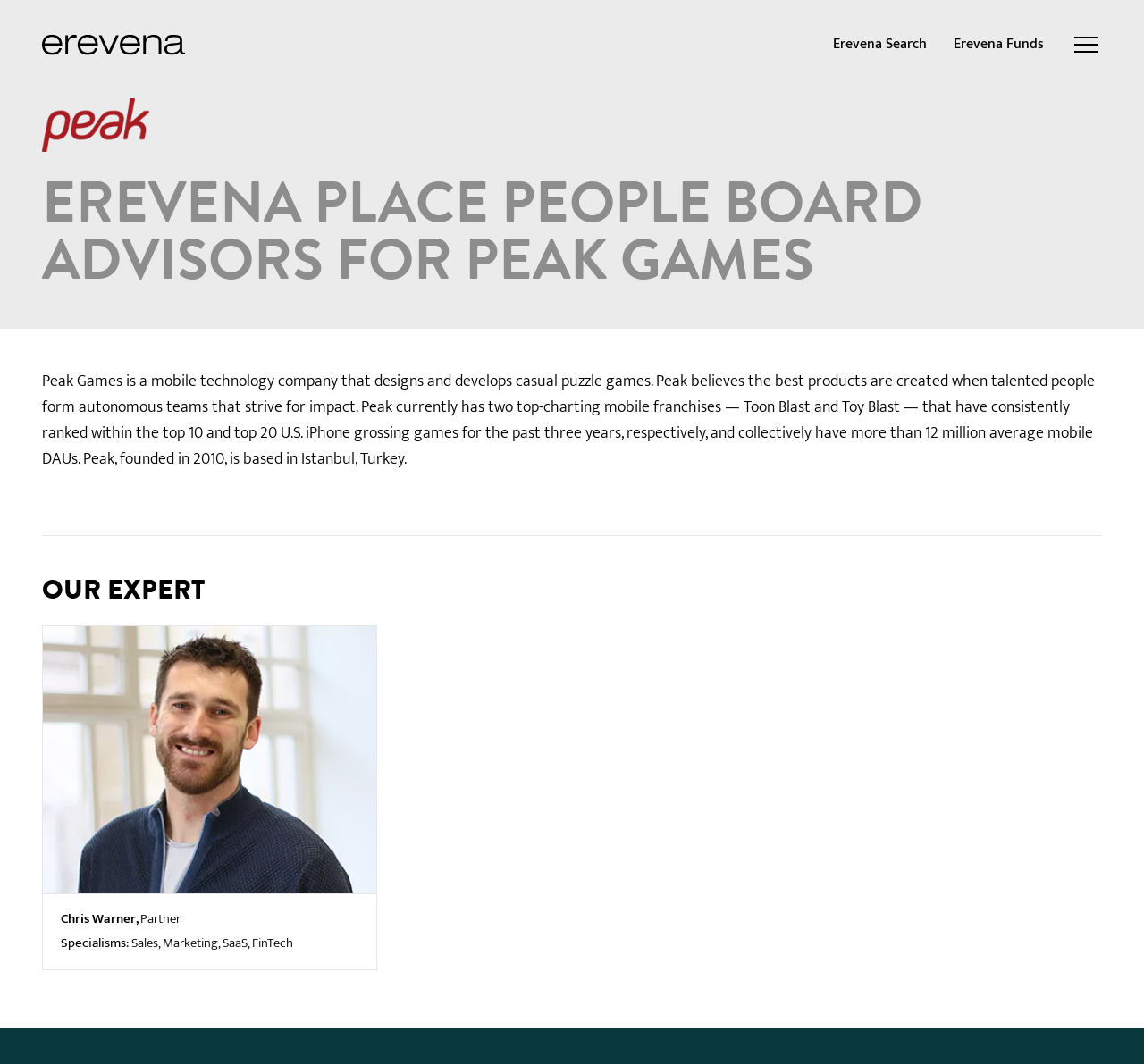Based on the image, please respond to the question with as much detail as possible:
How many top-charting mobile franchises does Peak Games have?

I found the answer by reading the static text on the webpage, which describes Peak Games as having two top-charting mobile franchises, Toon Blast and Toy Blast.